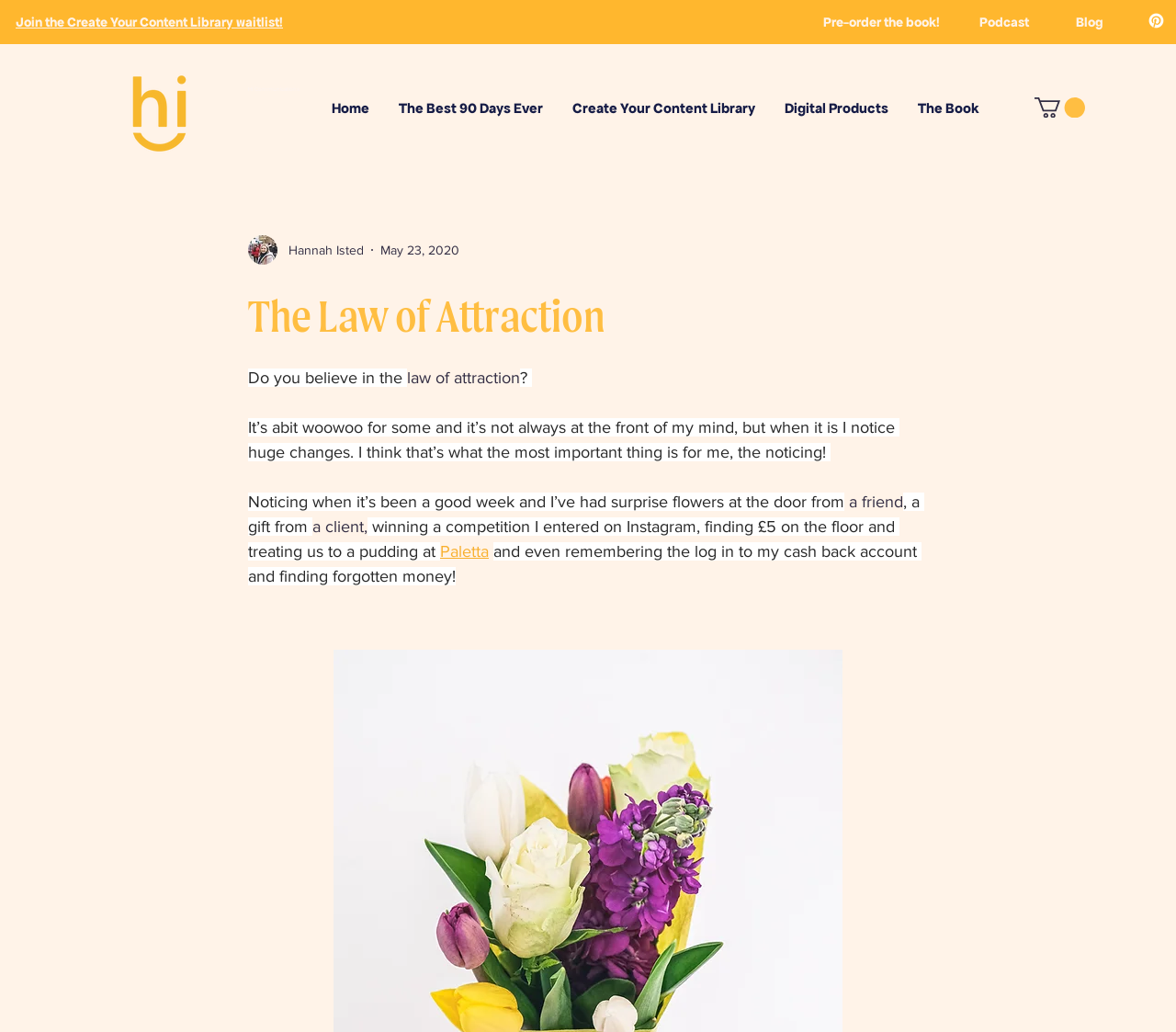What is the author's name?
Give a one-word or short phrase answer based on the image.

Hannah Isted